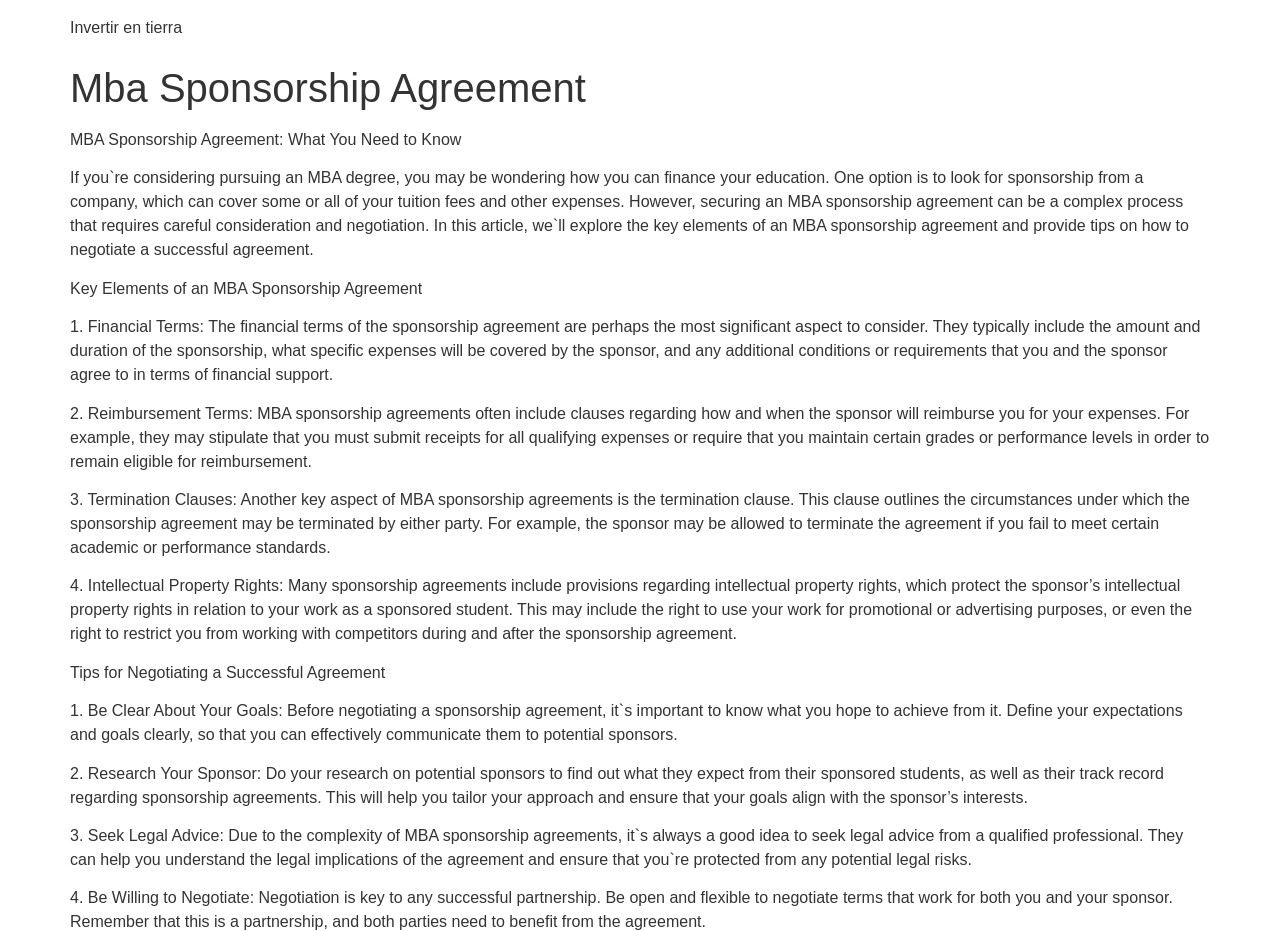How many tips are provided for negotiating a successful MBA sponsorship agreement?
Look at the webpage screenshot and answer the question with a detailed explanation.

The article provides four tips for negotiating a successful MBA sponsorship agreement, which are Be Clear About Your Goals, Research Your Sponsor, Seek Legal Advice, and Be Willing to Negotiate.